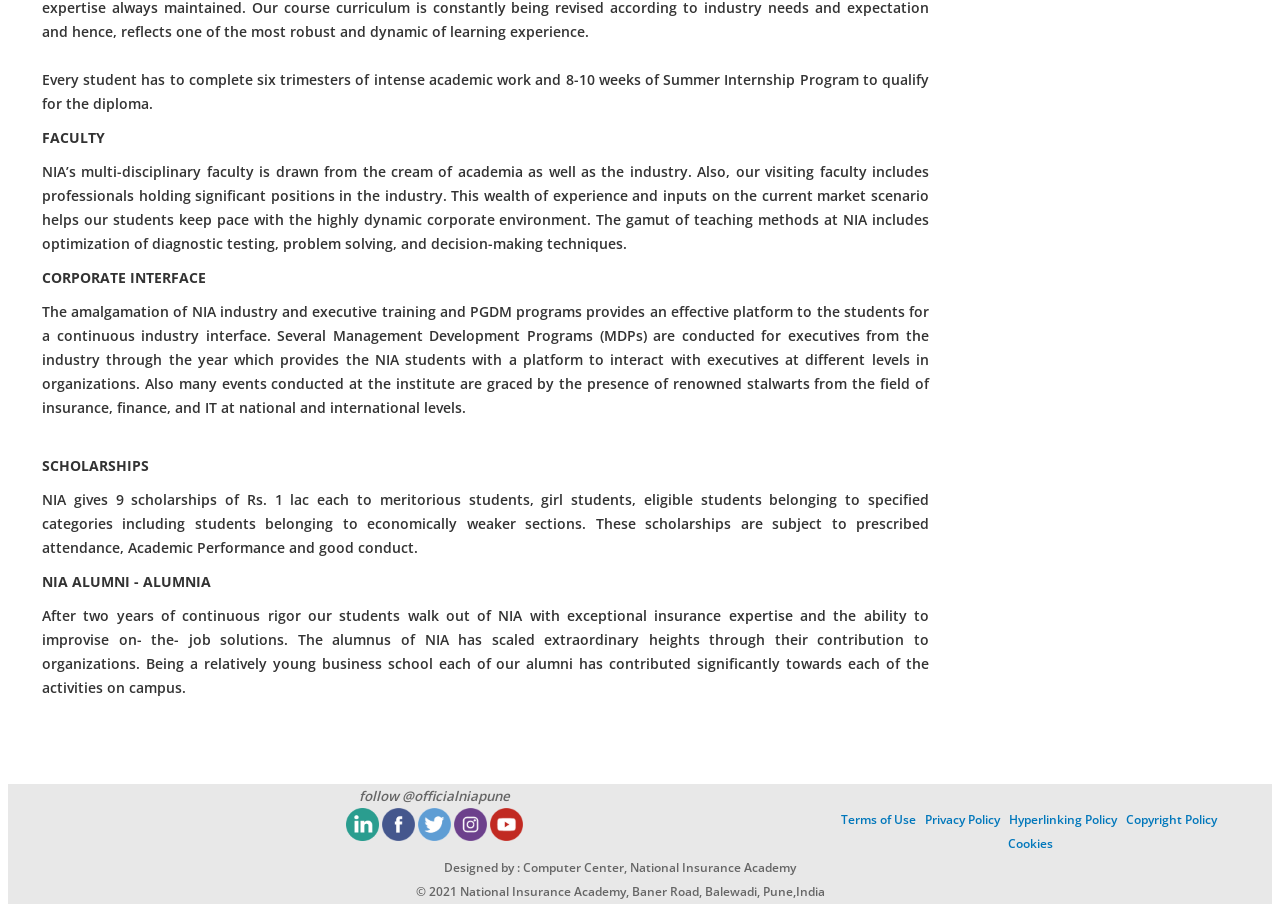Locate the bounding box of the UI element with the following description: "Hyperlinking Policy".

[0.788, 0.889, 0.873, 0.908]